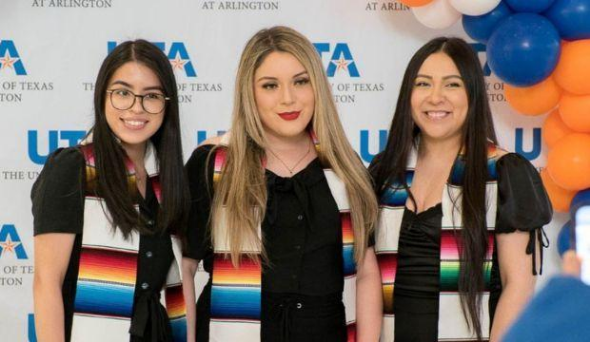Explain the image in a detailed way.

The image captures a celebratory moment featuring three Latina students proudly posing together at a ceremony at the University of Texas at Arlington (UTA). Each student is wearing a black outfit complemented by a vibrant, multi-colored graduation sash that symbolizes their heritage and achievements. They appear to be smiling joyfully, suggesting a sense of accomplishment and community. Behind them, a backdrop with the UTA logo and colorful balloons adds to the festive atmosphere of the event, which likely acknowledges their hard work and contributions as part of the educational institution's festivities. The event date mentioned is July 20, 2023, highlighting the significance of this occasion in their academic journeys.